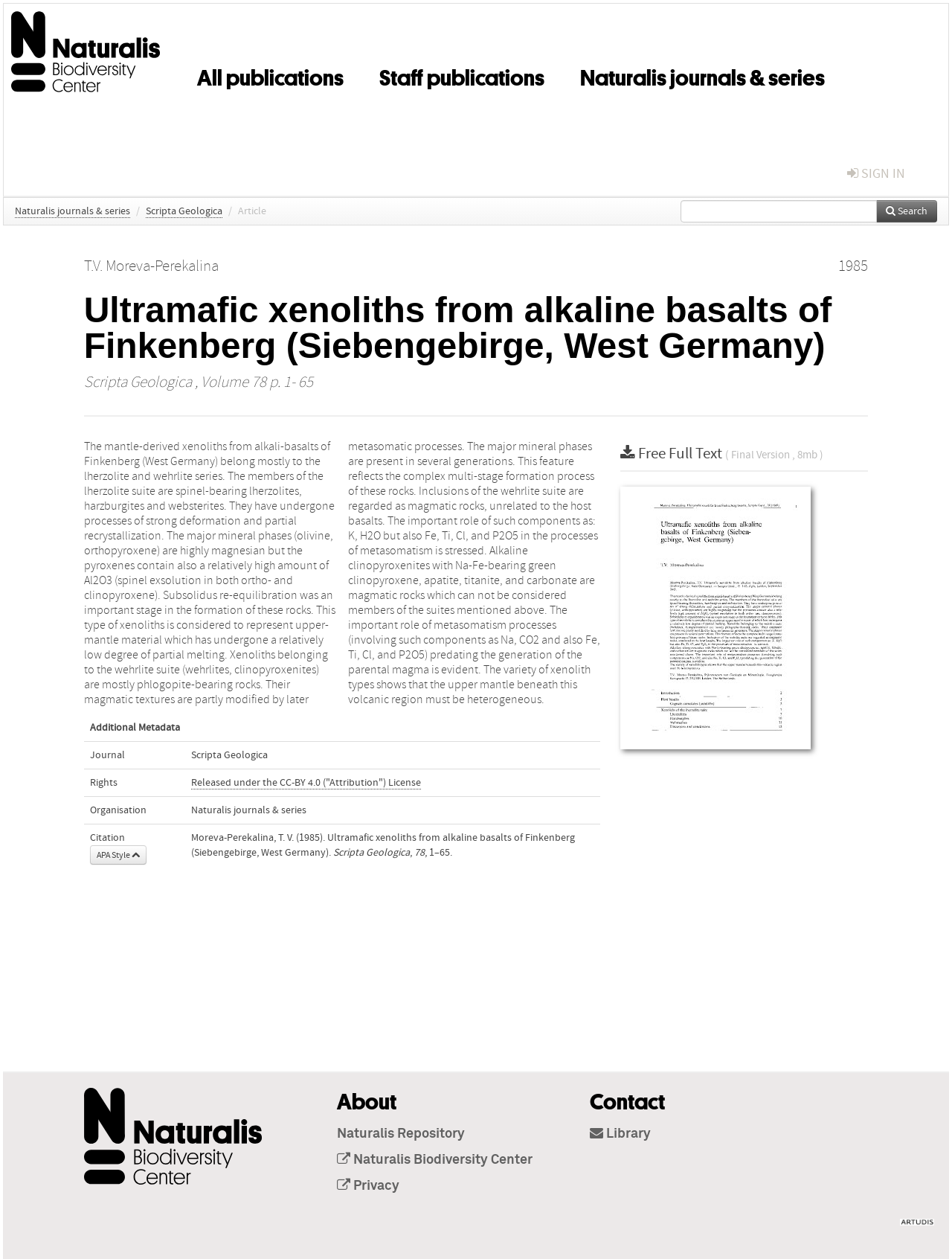Determine the main heading text of the webpage.

Ultramafic xenoliths from alkaline basalts of Finkenberg (Siebengebirge, West Germany)